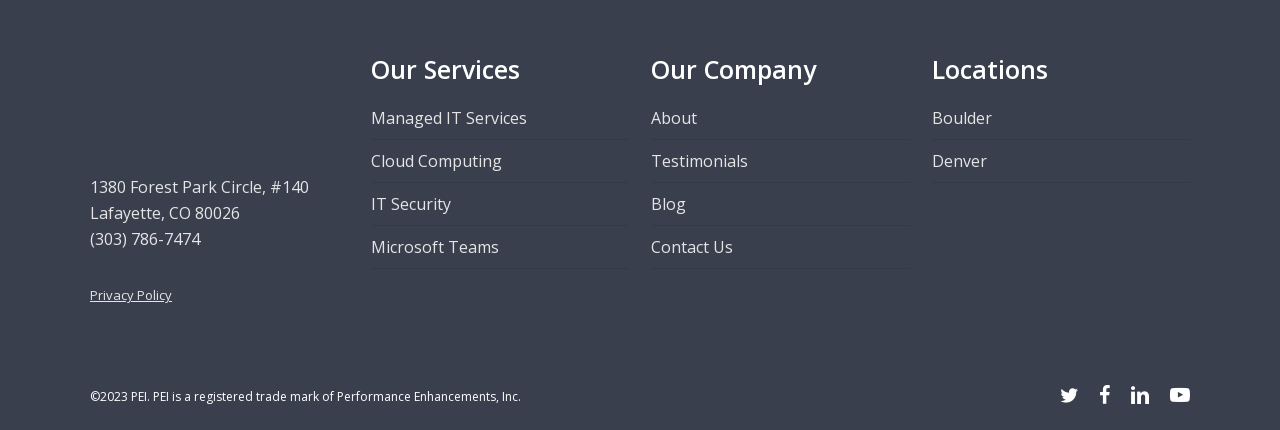Please indicate the bounding box coordinates for the clickable area to complete the following task: "Check the company's address". The coordinates should be specified as four float numbers between 0 and 1, i.e., [left, top, right, bottom].

[0.07, 0.41, 0.241, 0.462]